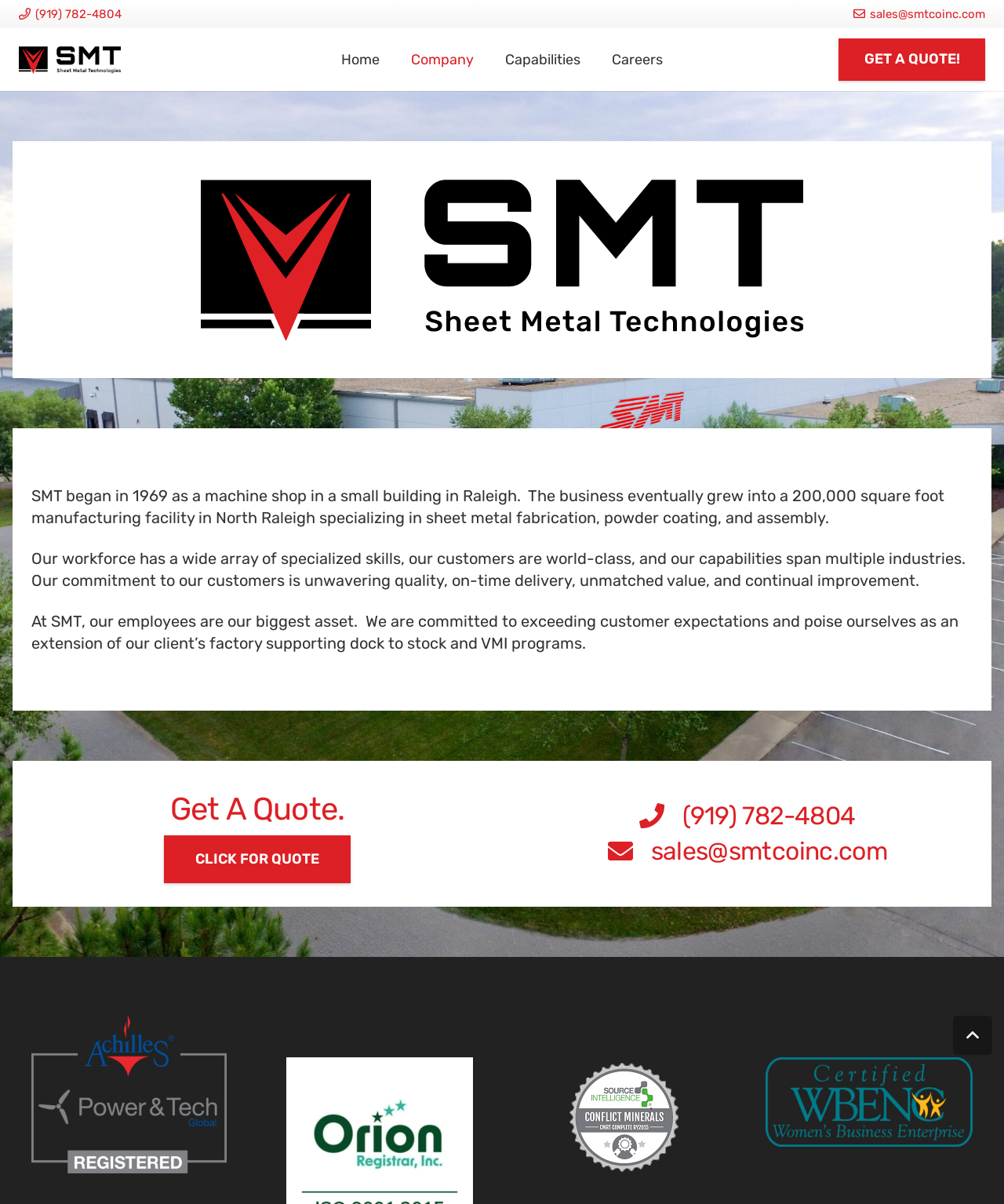Find the bounding box coordinates of the element I should click to carry out the following instruction: "Send an email to the company".

[0.85, 0.006, 0.981, 0.017]